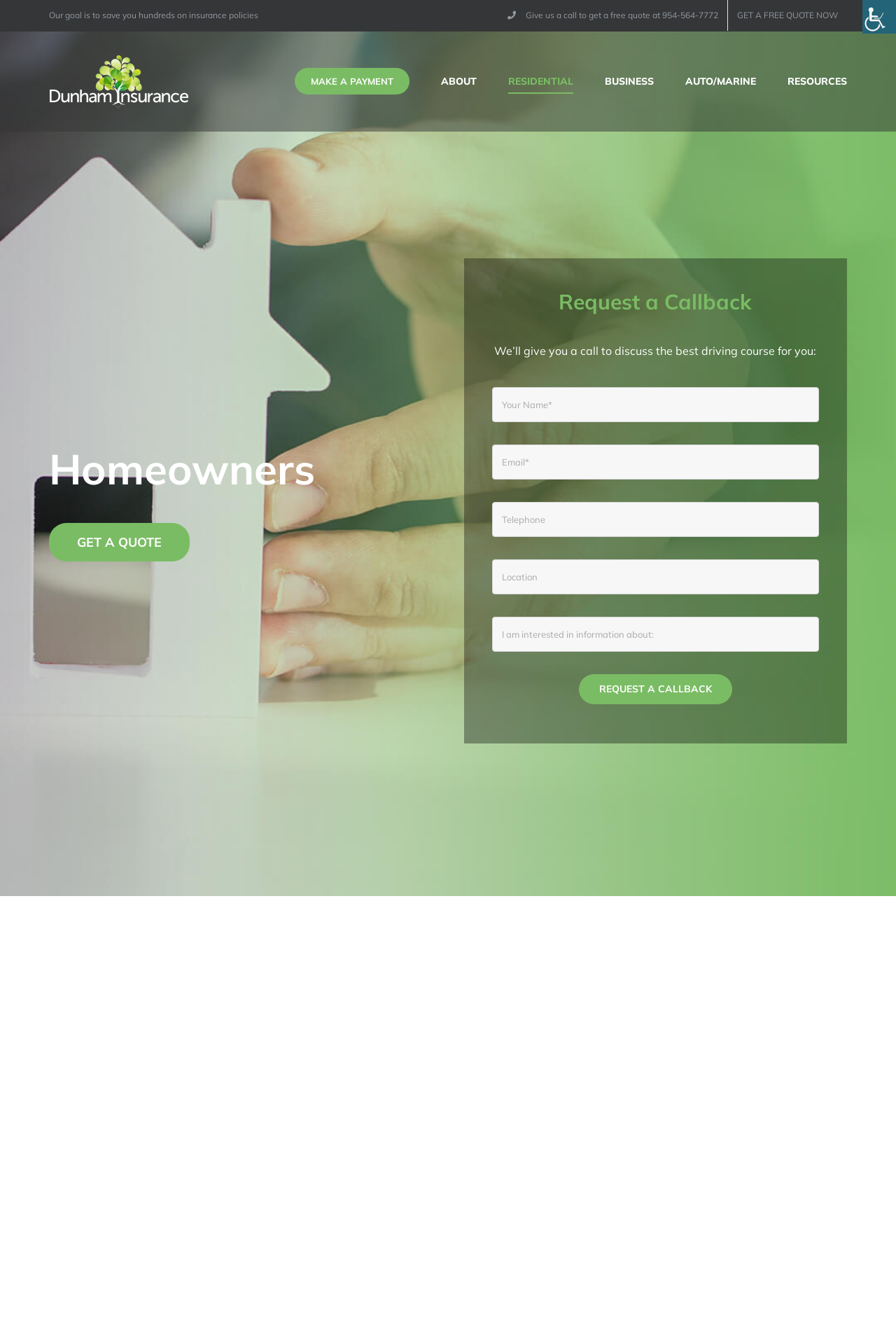From the webpage screenshot, identify the region described by parent_node: Close aria-label="Accessibility Helper sidebar". Provide the bounding box coordinates as (top-left x, top-left y, bottom-right x, bottom-right y), with each value being a floating point number between 0 and 1.

[0.962, 0.0, 1.0, 0.025]